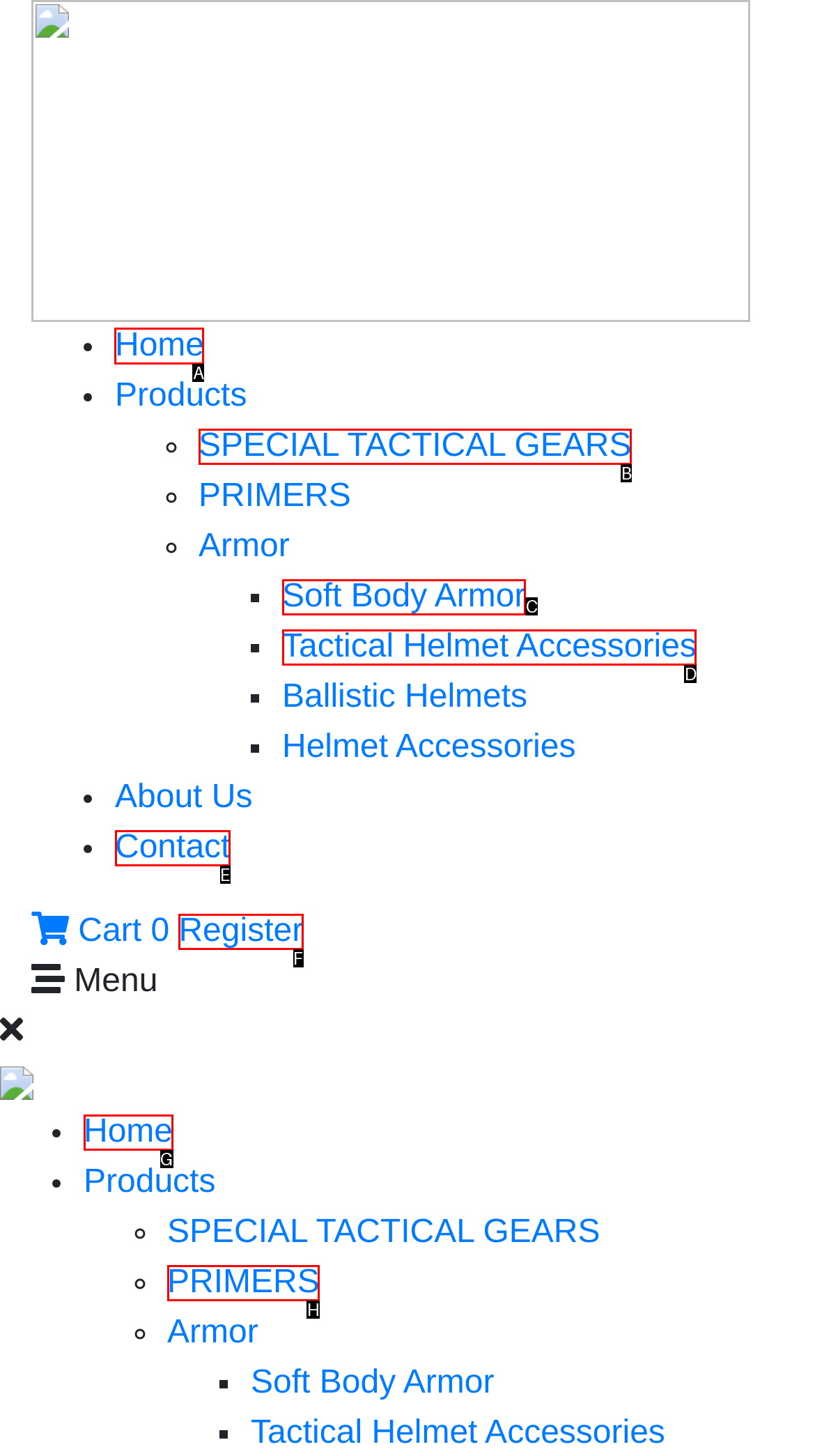Identify the appropriate choice to fulfill this task: Click on Home
Respond with the letter corresponding to the correct option.

A